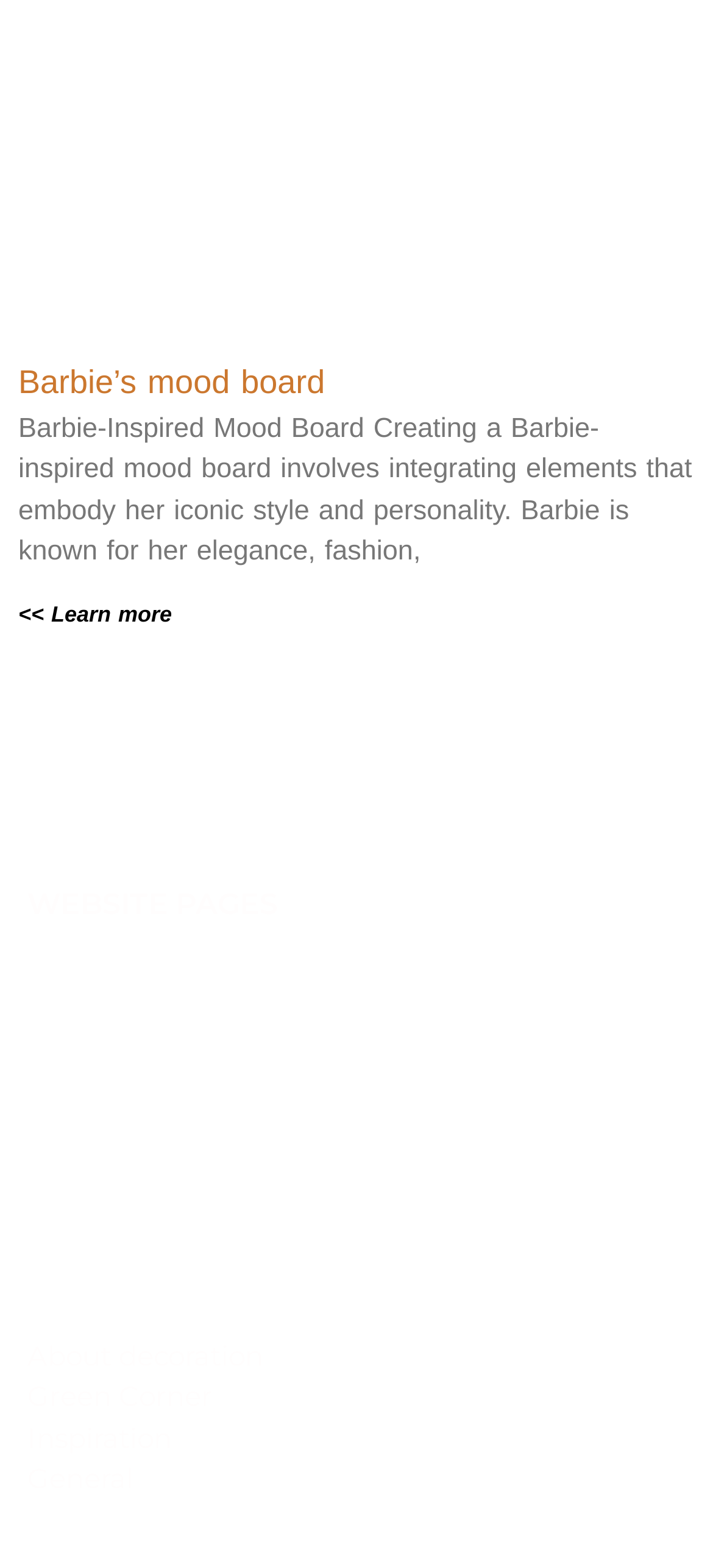Pinpoint the bounding box coordinates of the area that must be clicked to complete this instruction: "Go to Home page".

[0.038, 0.61, 0.962, 0.636]